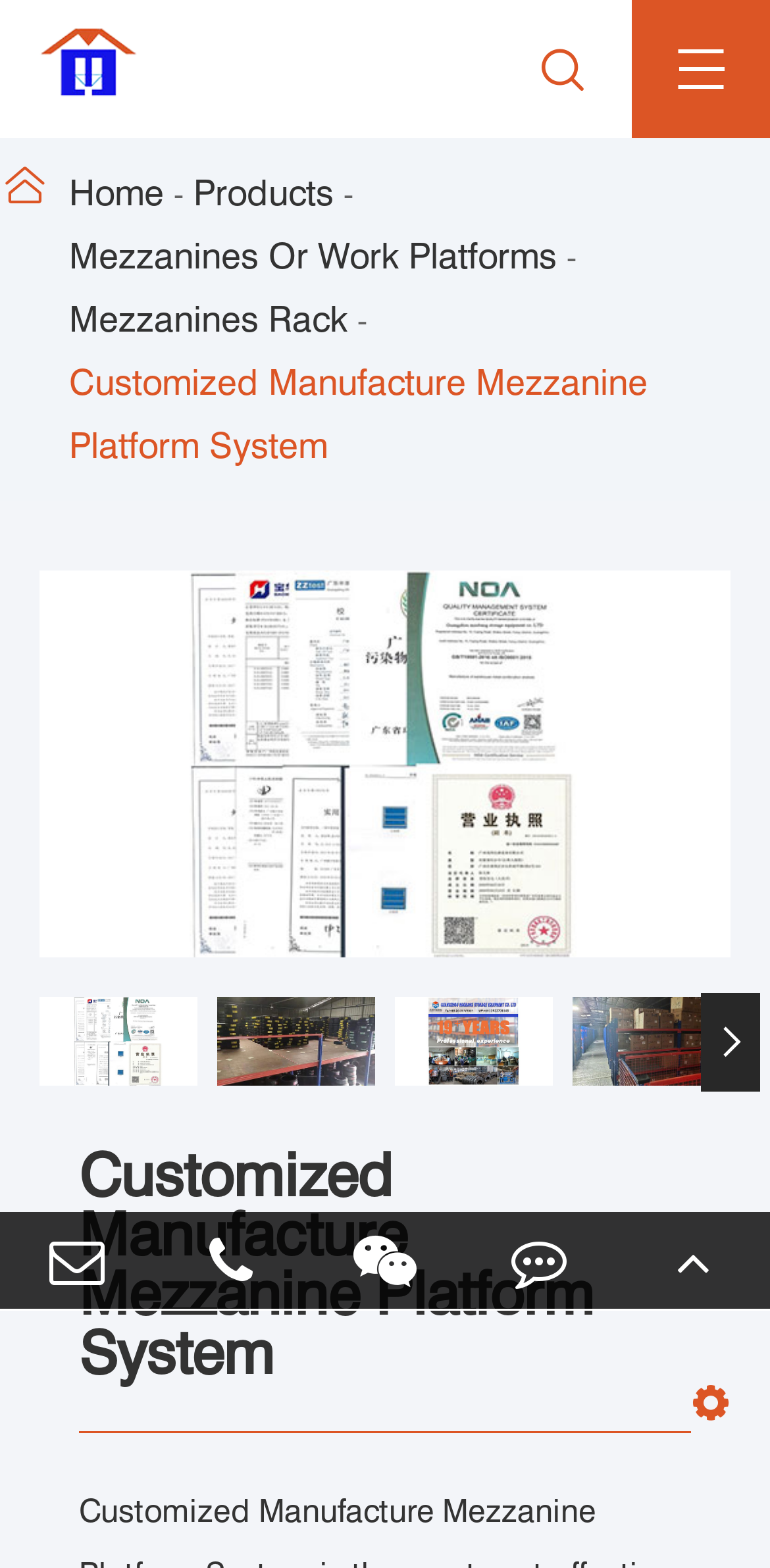Determine the bounding box coordinates for the area that needs to be clicked to fulfill this task: "Click the 'Home' link". The coordinates must be given as four float numbers between 0 and 1, i.e., [left, top, right, bottom].

[0.09, 0.103, 0.213, 0.144]